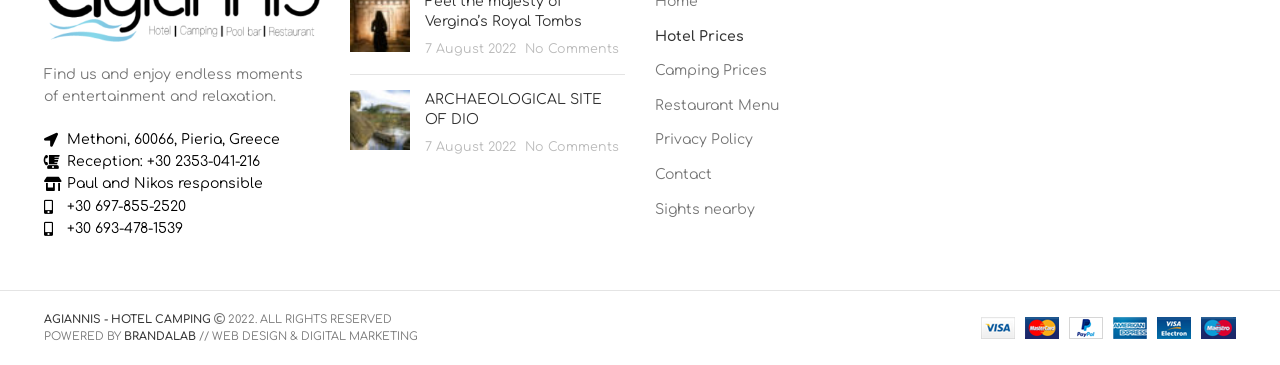What is the type of payment accepted?
Please provide a single word or phrase as your answer based on the screenshot.

Various